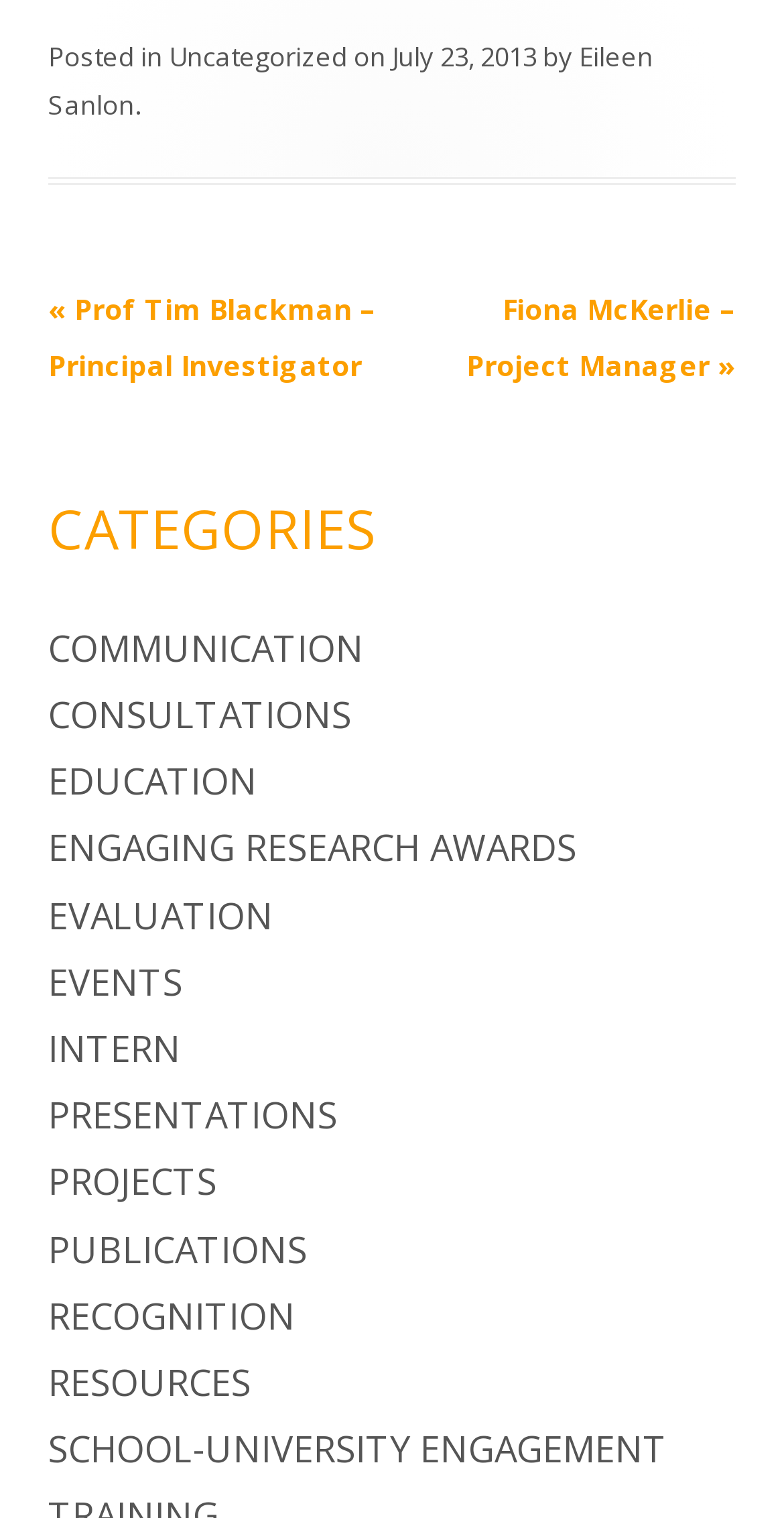What is the date of the post?
Refer to the screenshot and respond with a concise word or phrase.

July 23, 2013